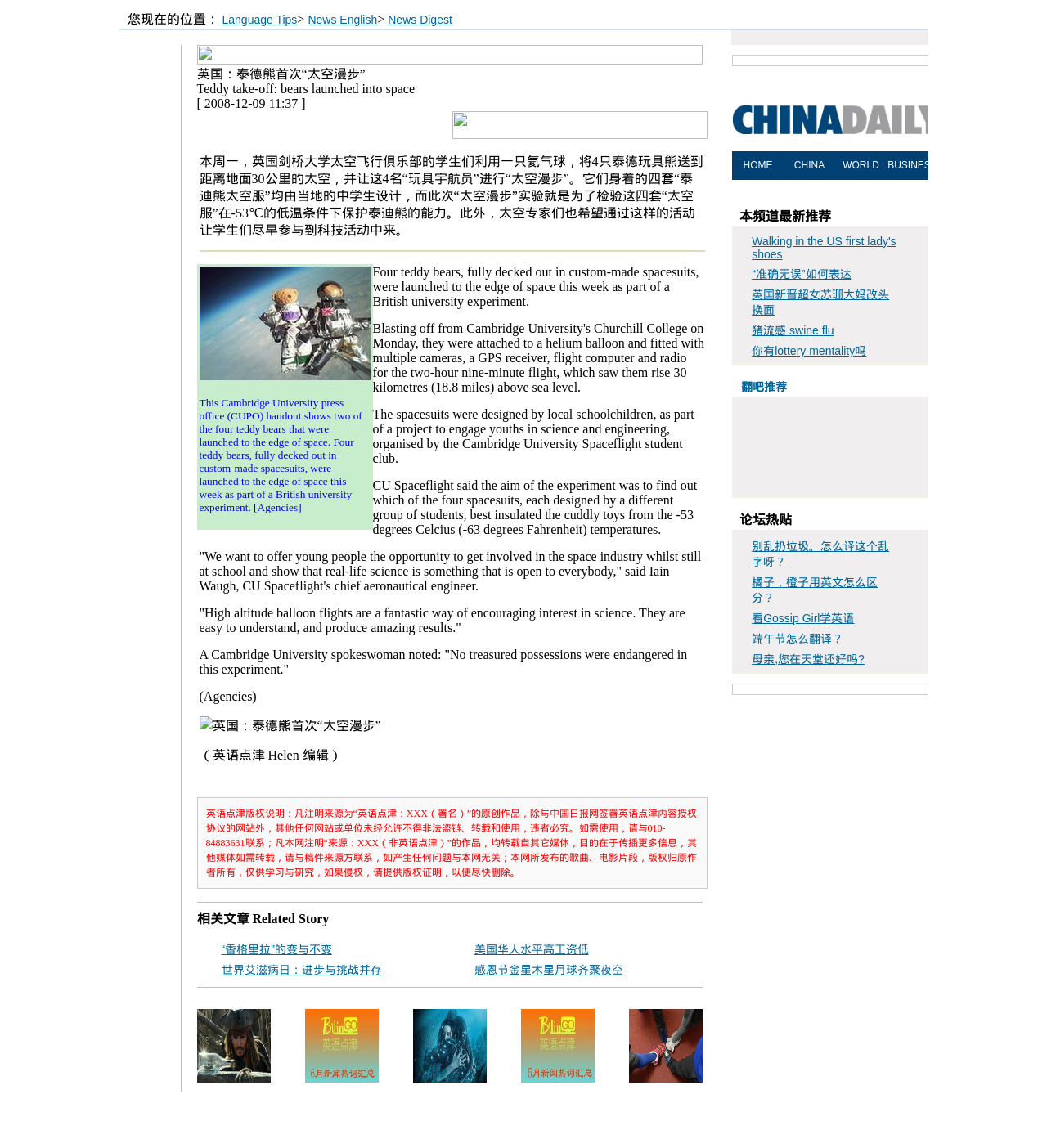Please identify the bounding box coordinates of the element's region that I should click in order to complete the following instruction: "Read the news article '英国：泰德熊首次“太空漫步”'". The bounding box coordinates consist of four float numbers between 0 and 1, i.e., [left, top, right, bottom].

[0.188, 0.039, 0.675, 0.952]